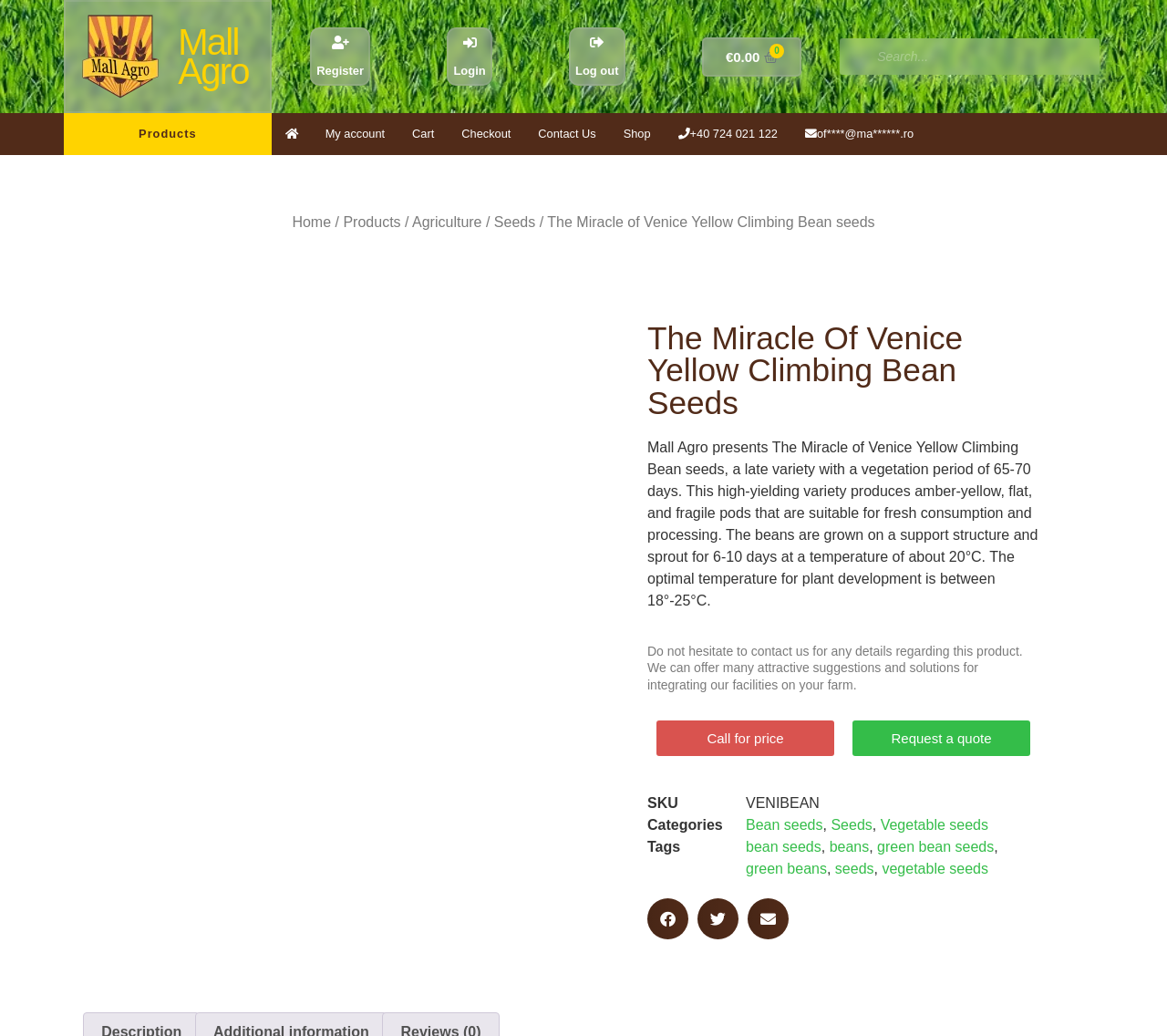Locate the bounding box coordinates of the clickable region to complete the following instruction: "Request a quote for The Miracle of Venice Yellow Climbing Bean seeds."

[0.73, 0.695, 0.883, 0.73]